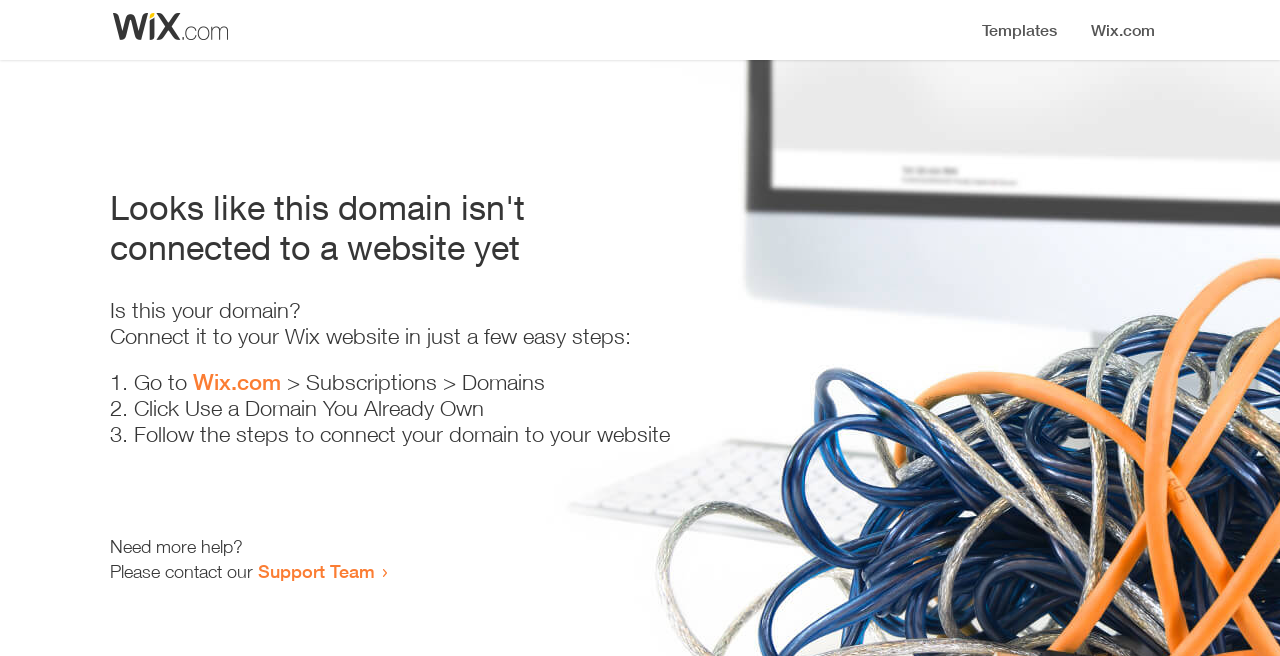Provide the bounding box coordinates of the HTML element described by the text: "Wix.com".

[0.151, 0.562, 0.22, 0.602]